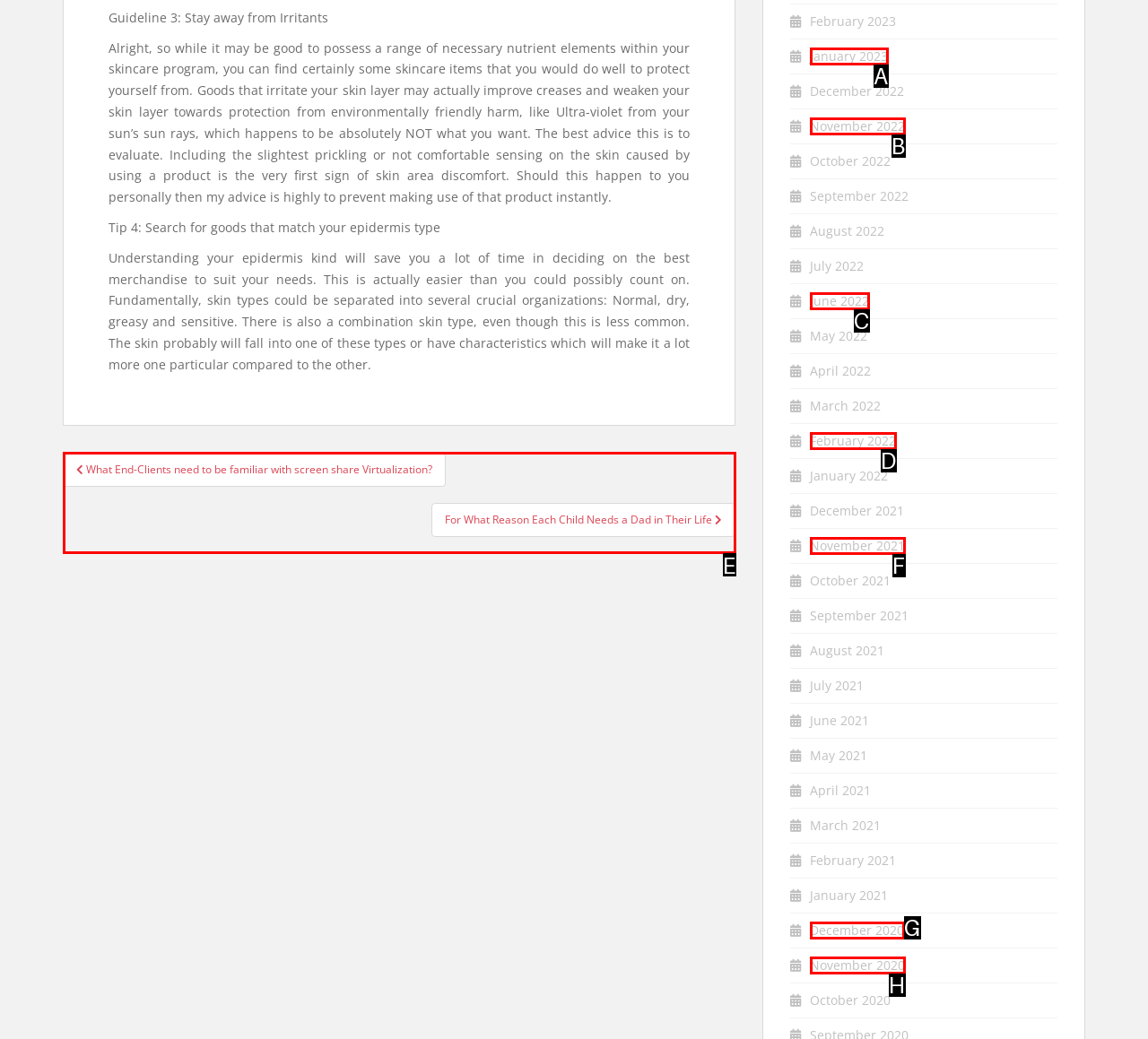Select the appropriate letter to fulfill the given instruction: Click on 'Posts' navigation
Provide the letter of the correct option directly.

E